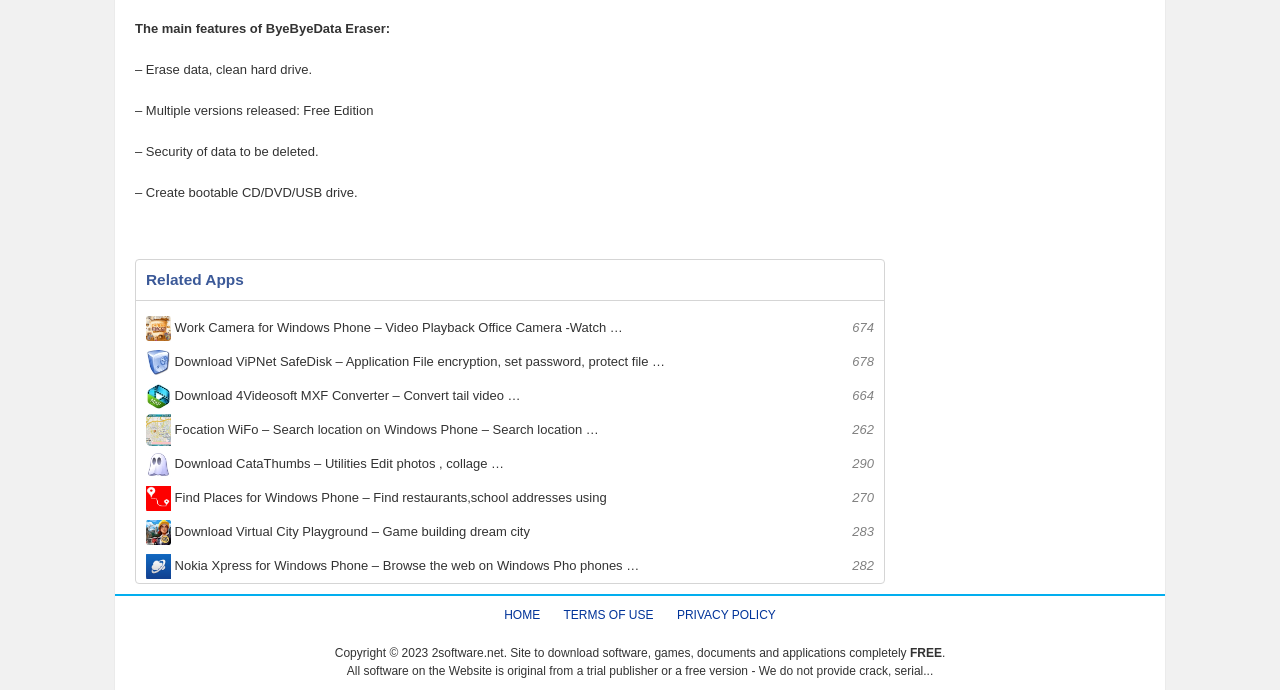Extract the bounding box coordinates of the UI element described by: "Fresh Minds CMS". The coordinates should include four float numbers ranging from 0 to 1, e.g., [left, top, right, bottom].

None